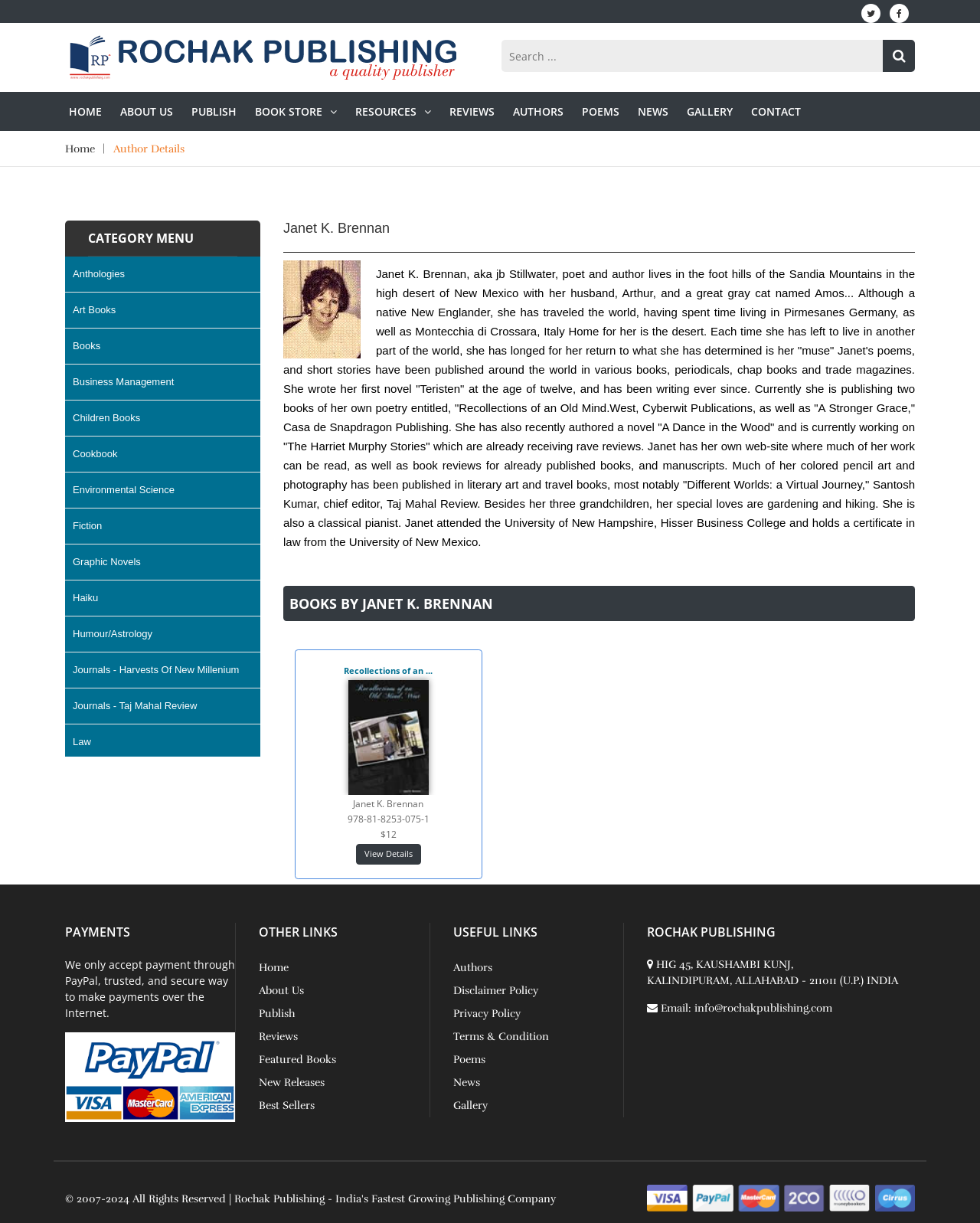Please find the bounding box for the UI element described by: "Privacy Policy".

[0.462, 0.82, 0.636, 0.838]